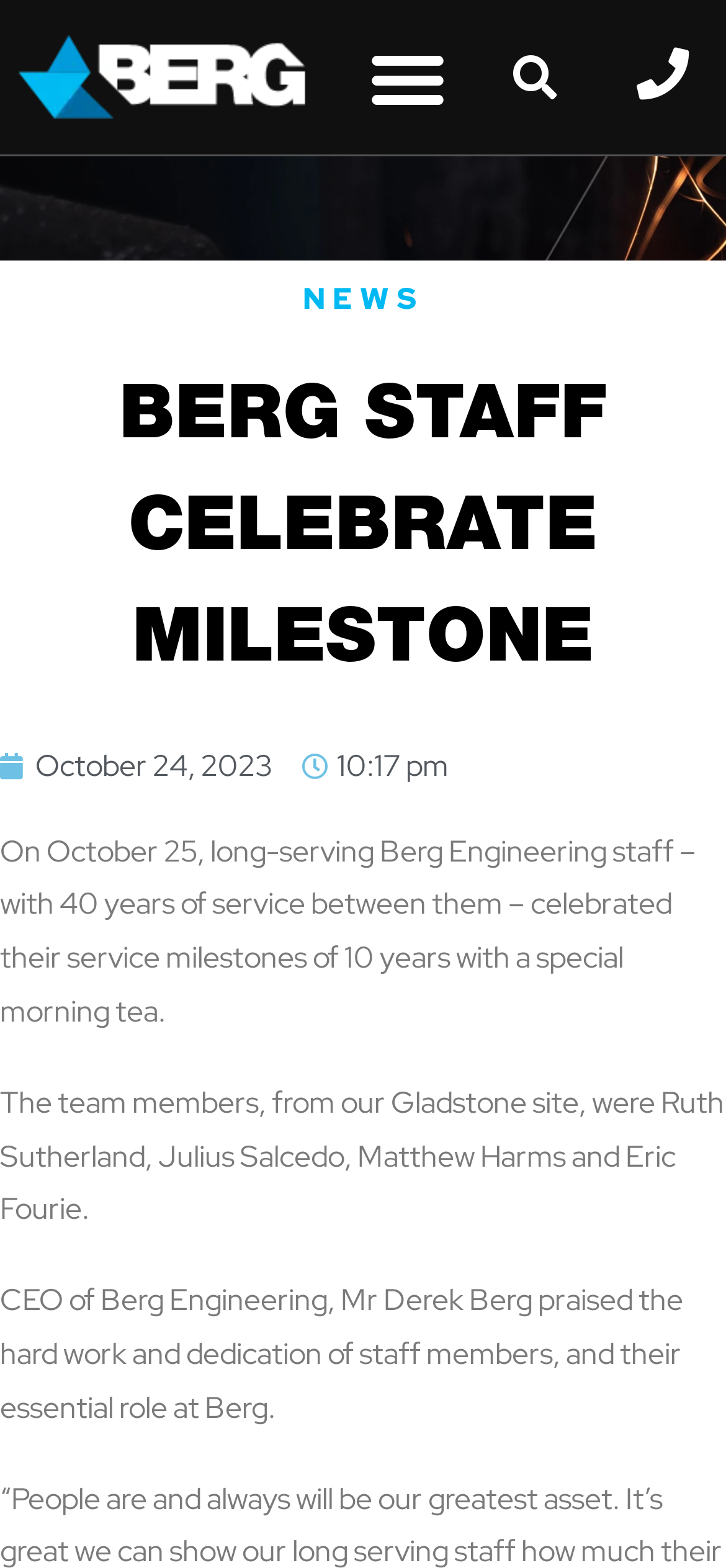Ascertain the bounding box coordinates for the UI element detailed here: "October 24, 2023". The coordinates should be provided as [left, top, right, bottom] with each value being a float between 0 and 1.

[0.0, 0.474, 0.374, 0.503]